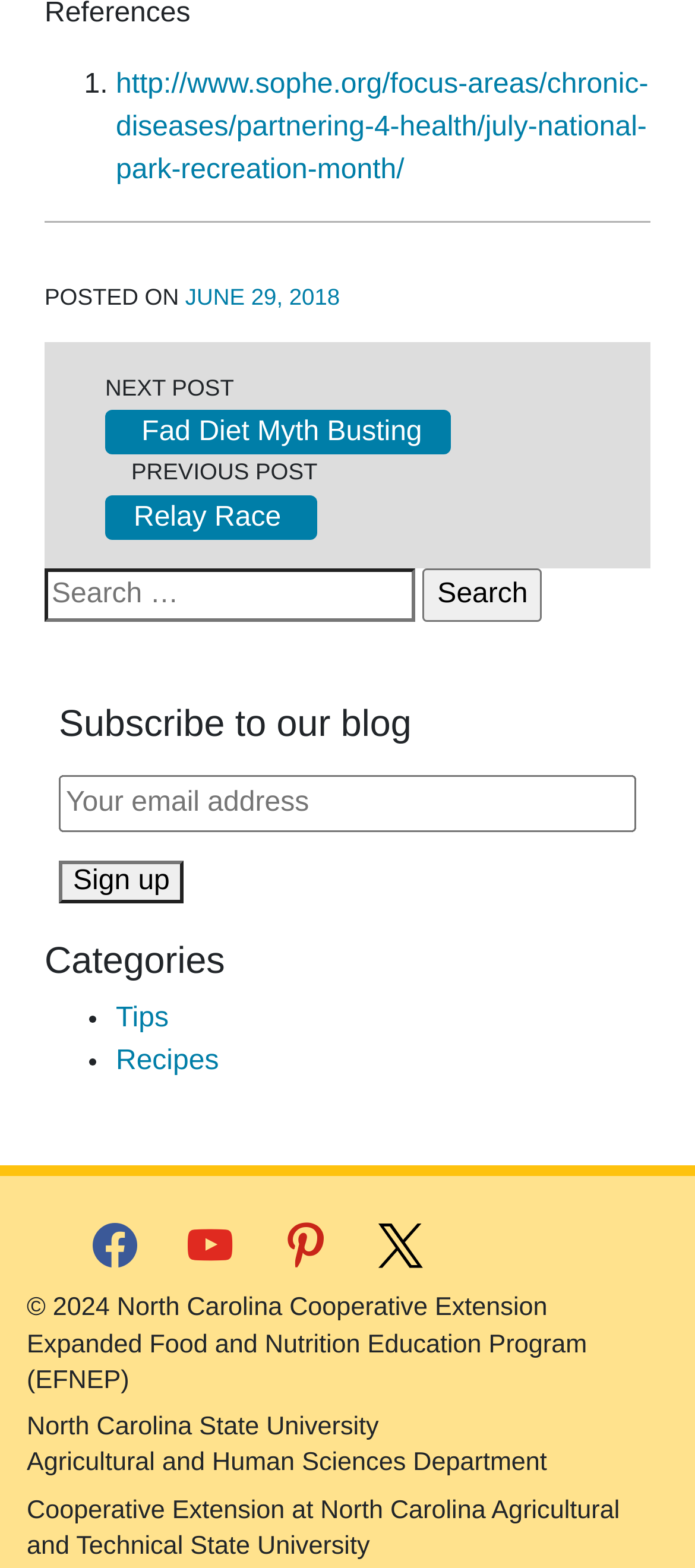How many categories are listed?
Look at the screenshot and respond with one word or a short phrase.

2